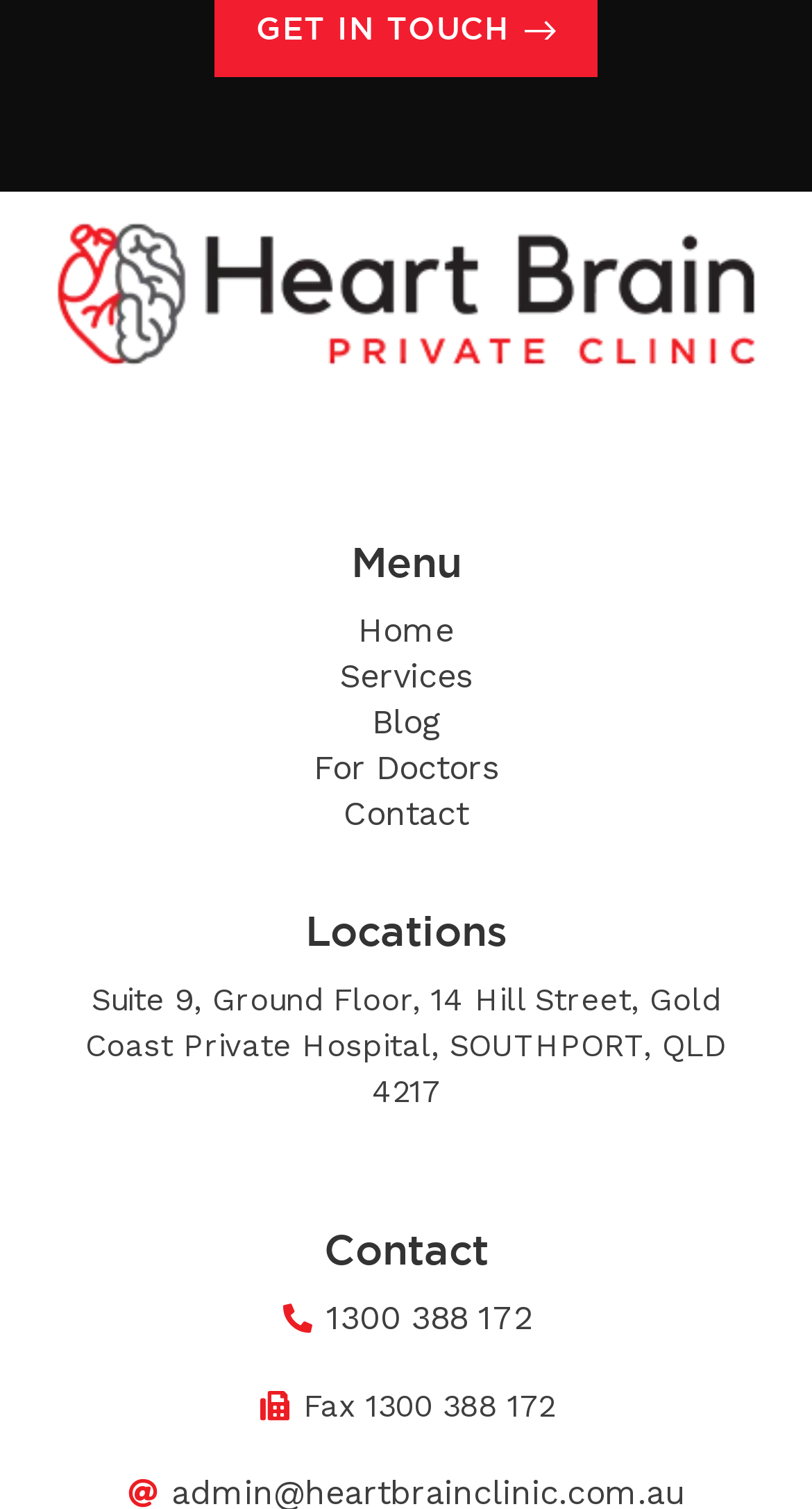What is the name of the clinic?
Look at the webpage screenshot and answer the question with a detailed explanation.

I determined the answer by looking at the logo image with the text 'Heart Brain Private Clinic Logo' and the link with the same text, which suggests that it is the name of the clinic.